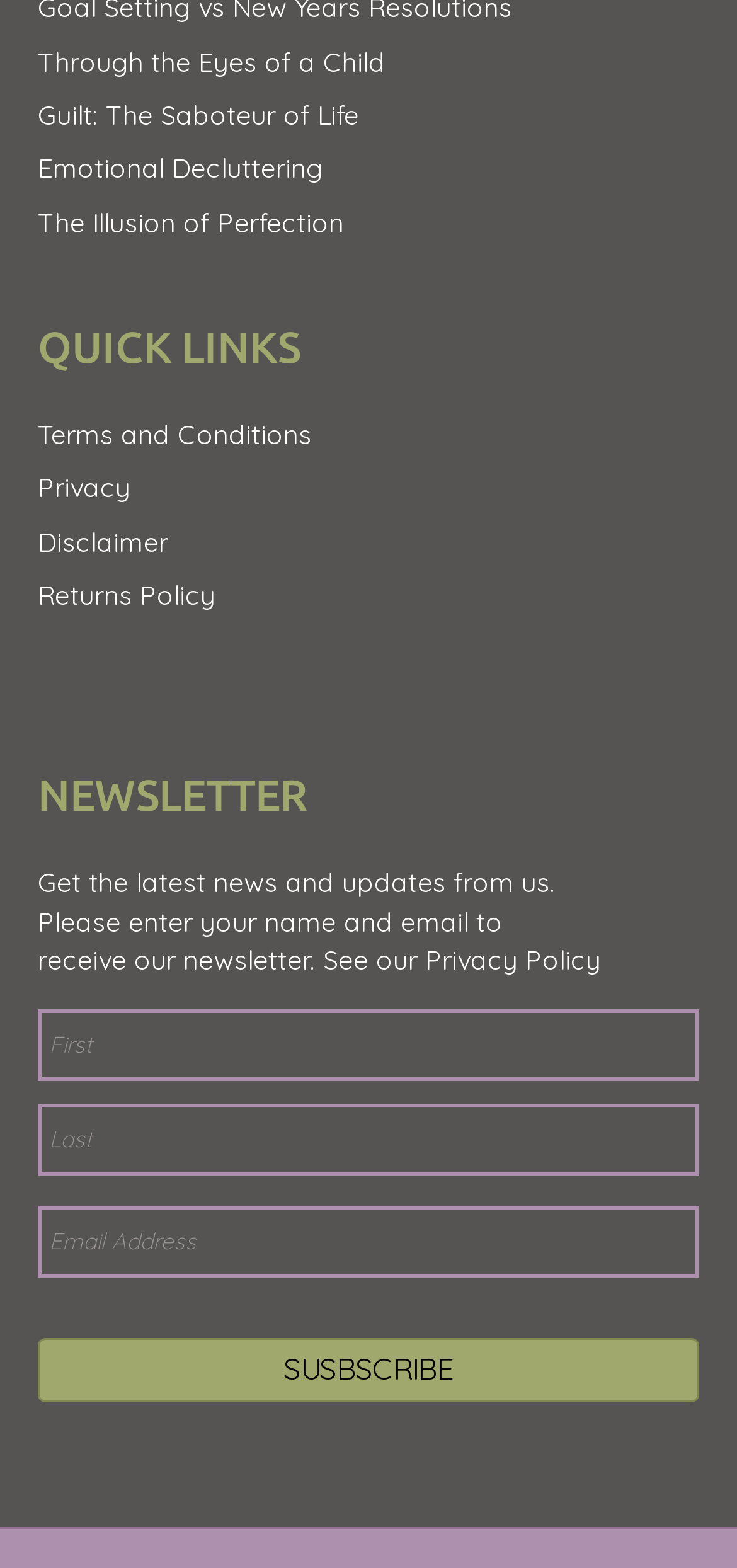What is the last link in the QUICK LINKS section?
Based on the image content, provide your answer in one word or a short phrase.

Returns Policy